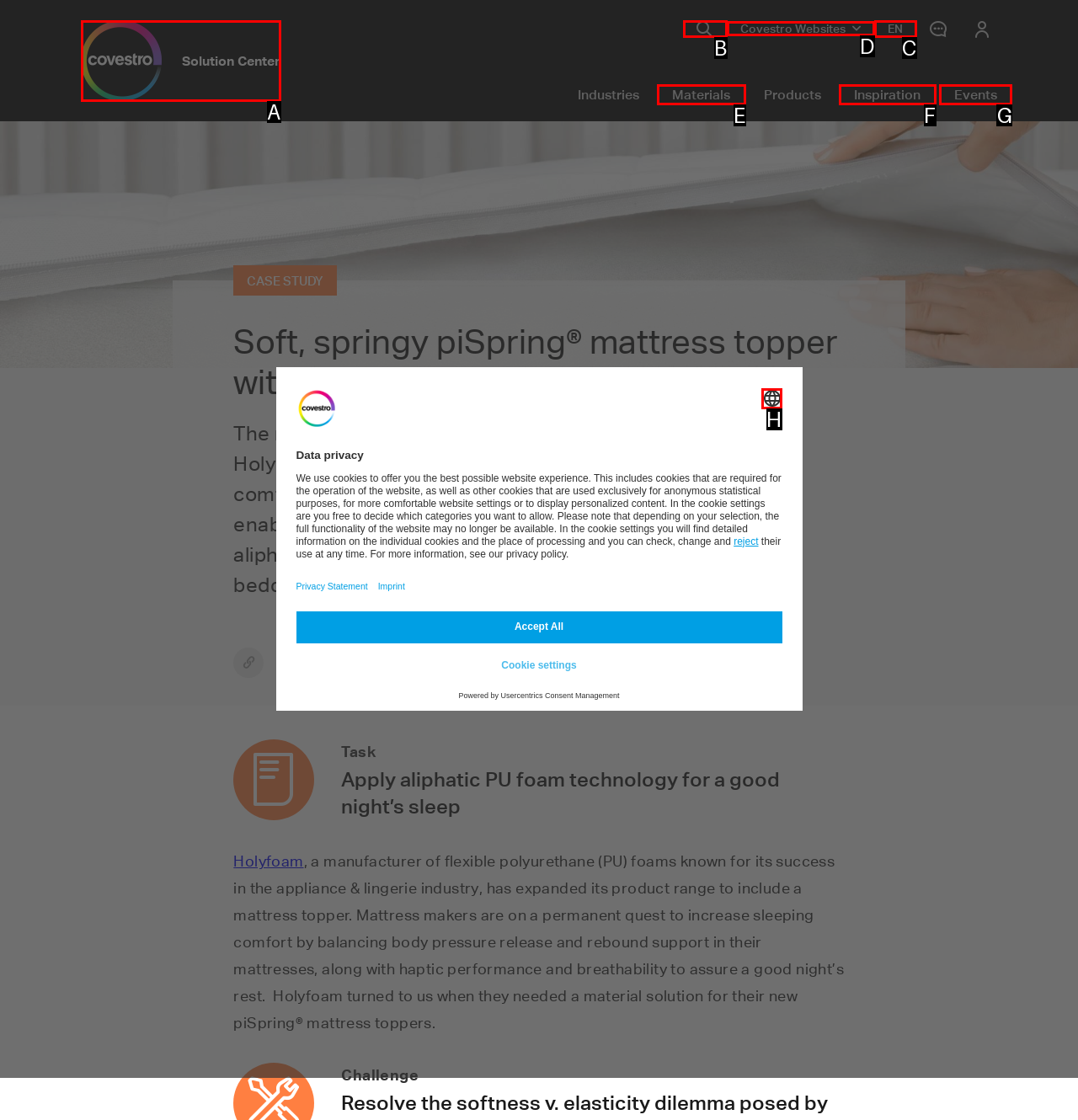Tell me the correct option to click for this task: Select a language
Write down the option's letter from the given choices.

H